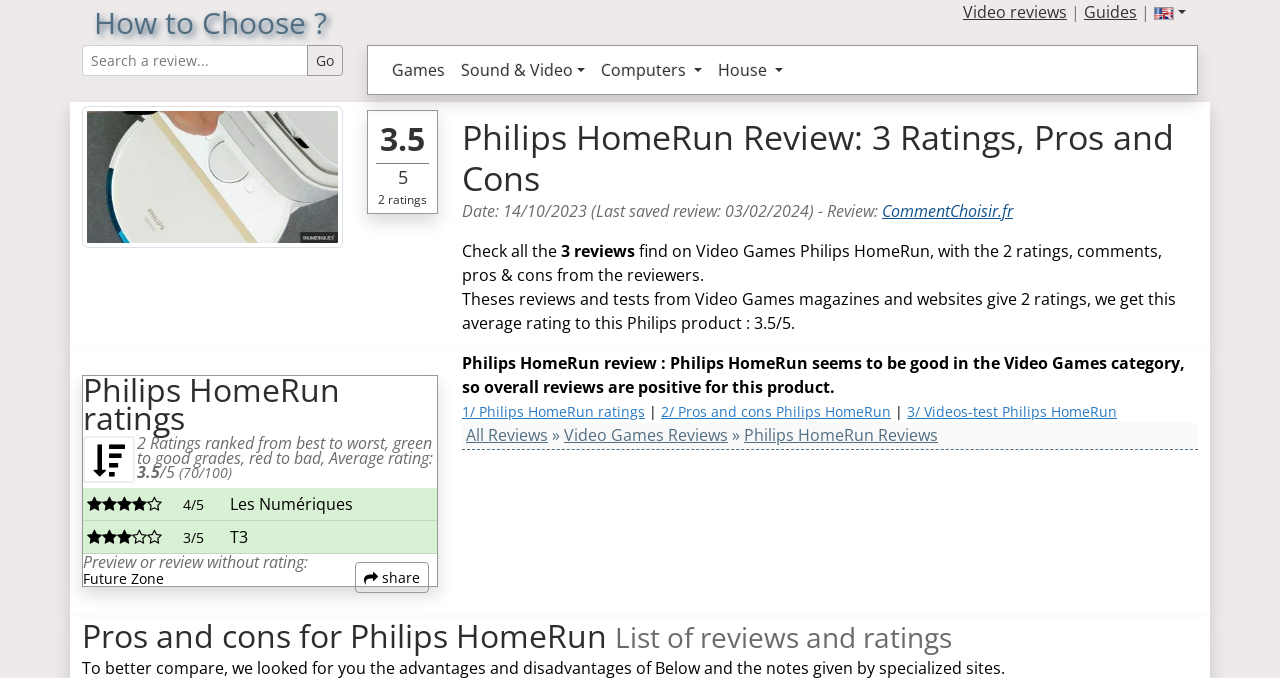Find the bounding box coordinates of the area to click in order to follow the instruction: "Click CONTACT US".

None